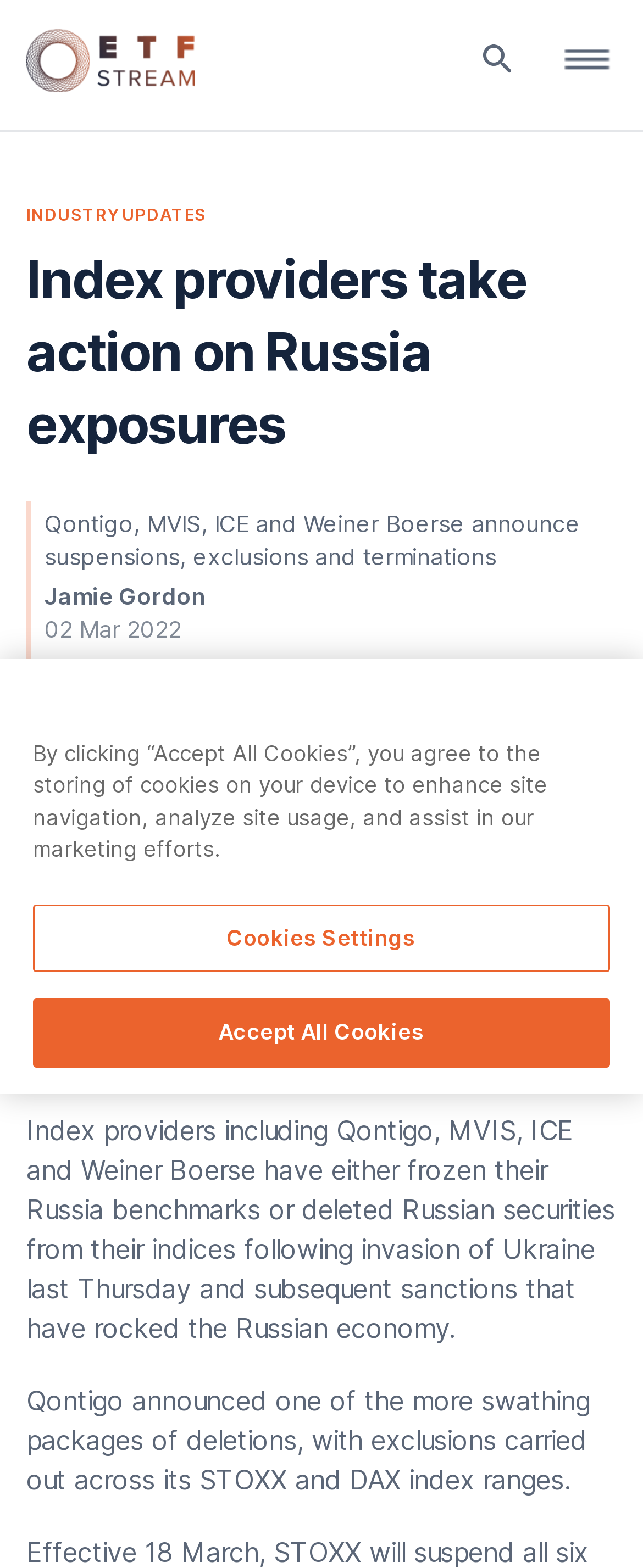Provide a one-word or short-phrase response to the question:
Who is the author of the article?

Jamie Gordon